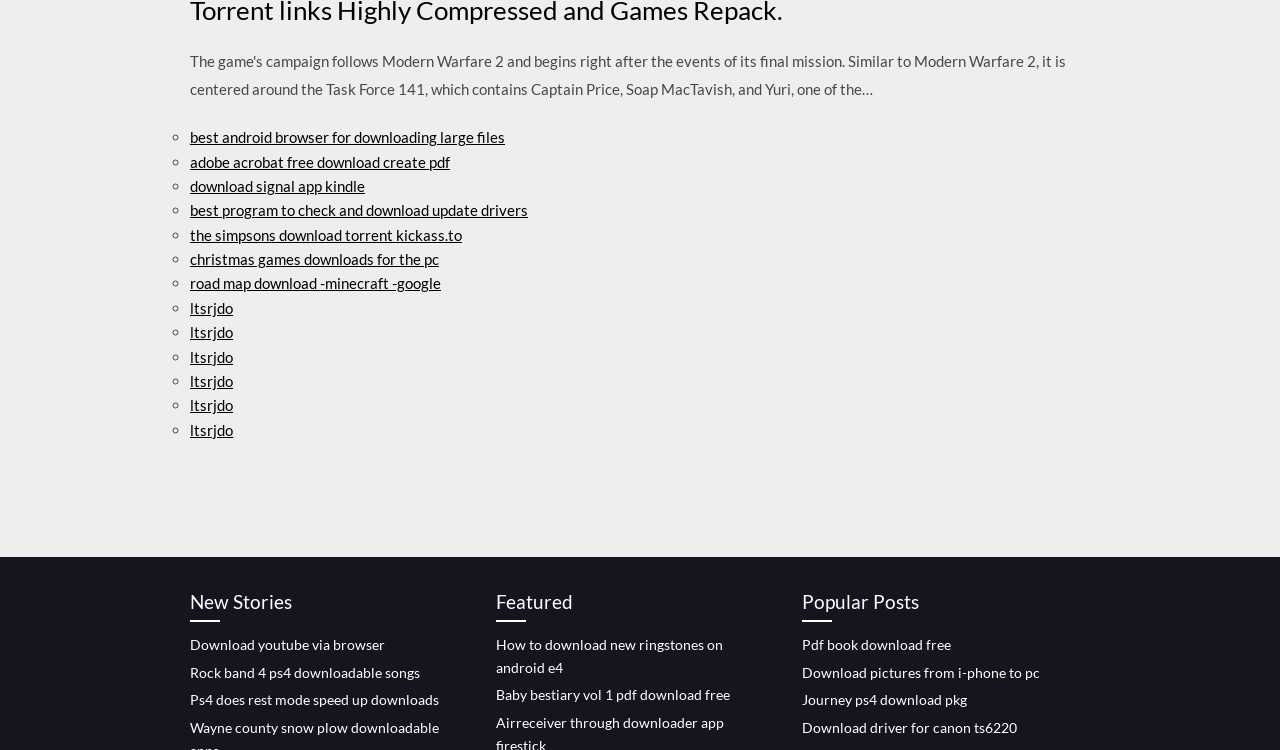Consider the image and give a detailed and elaborate answer to the question: 
What type of device is mentioned in the link 'Download pictures from i-phone to pc'?

The link 'Download pictures from i-phone to pc' specifically mentions an iPhone, indicating that this link is related to transferring pictures from an iPhone to a PC.